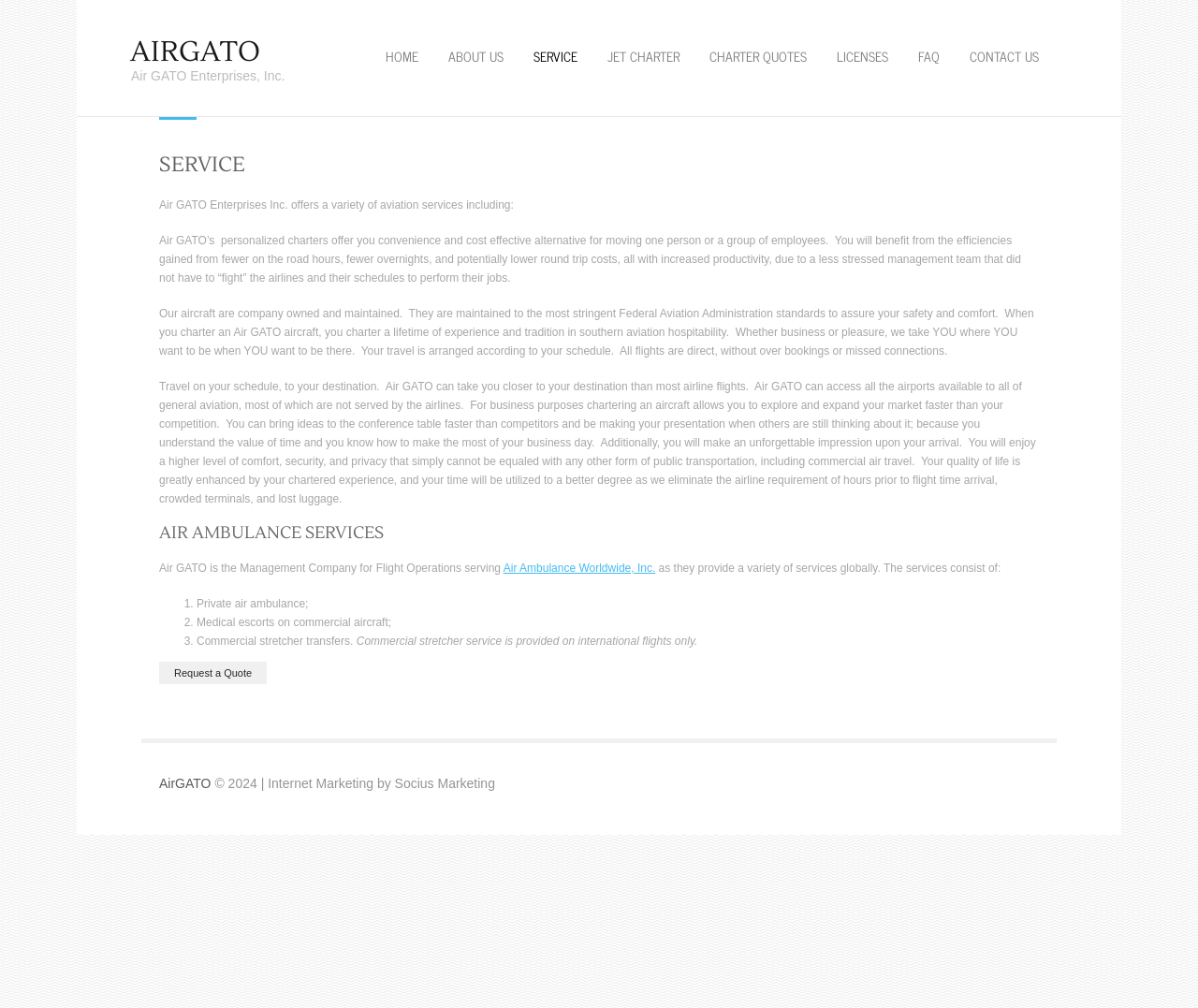Provide the bounding box coordinates of the section that needs to be clicked to accomplish the following instruction: "Enter your name."

None